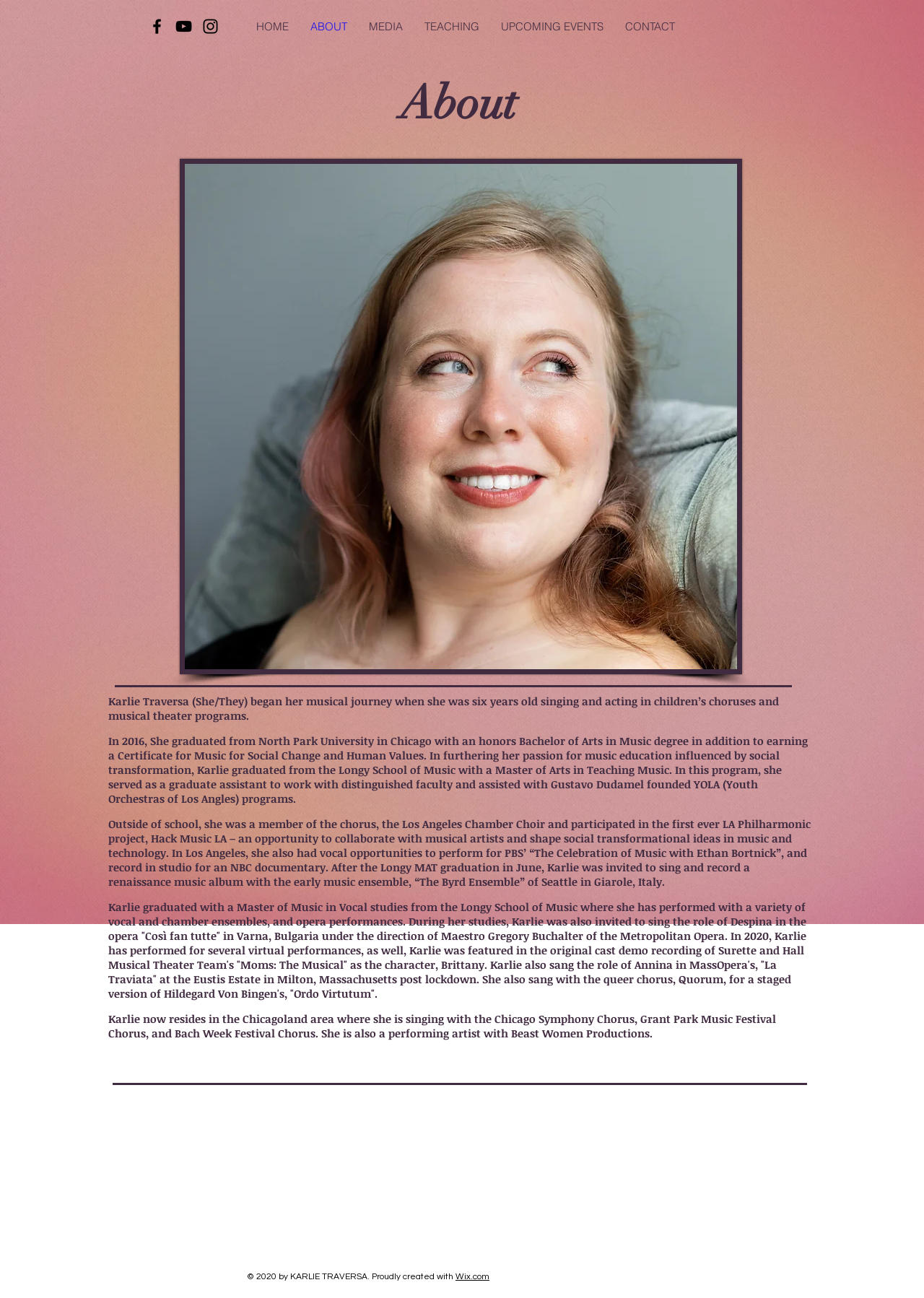Provide a brief response using a word or short phrase to this question:
How many social media icons are in the social bar?

3